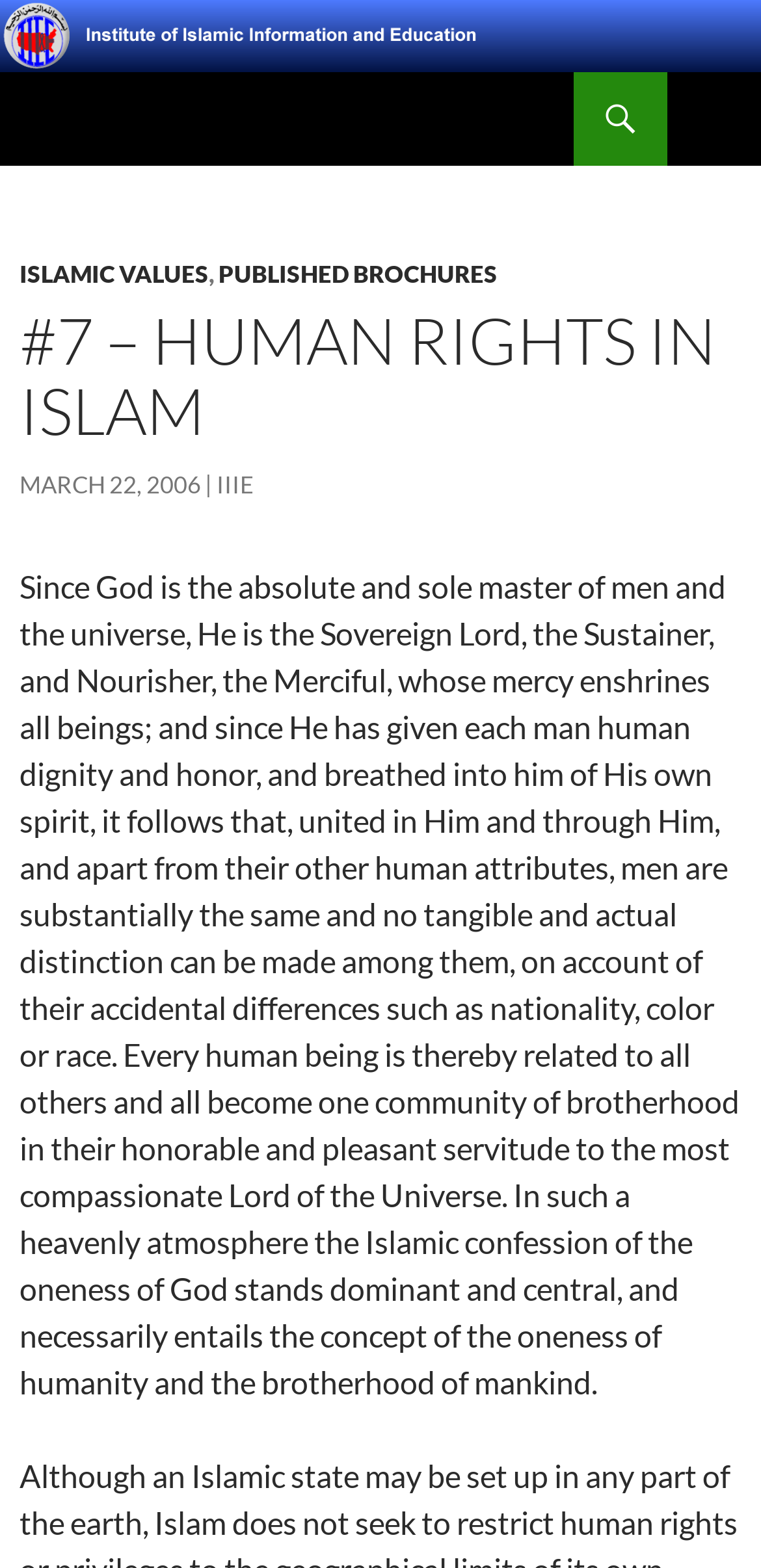Identify and provide the text of the main header on the webpage.

Institute of Islamic Information and Education